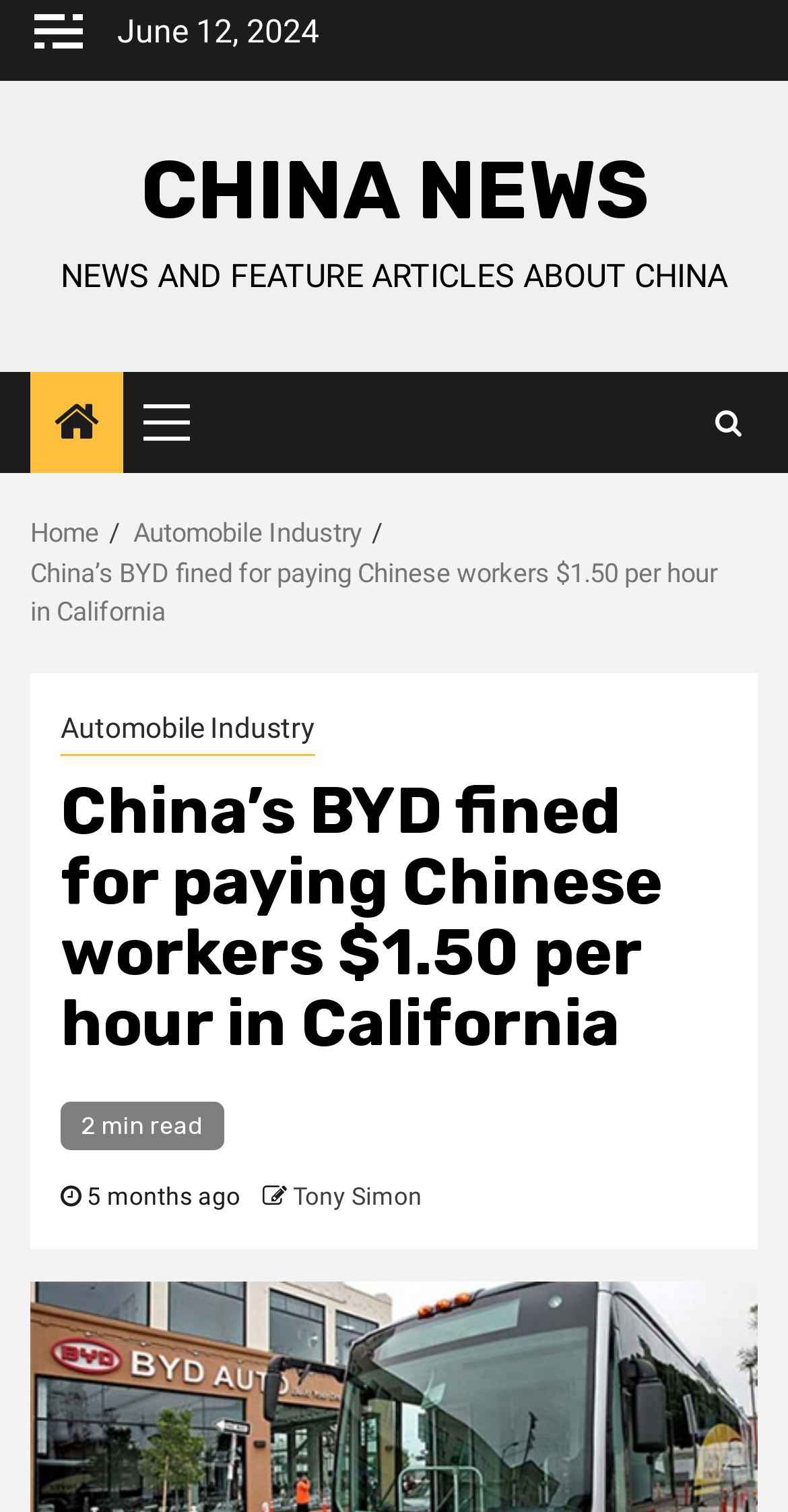Observe the image and answer the following question in detail: What is the date of the news article?

I found the date of the news article by looking at the top of the webpage, where it says 'June 12, 2024' in a static text element.